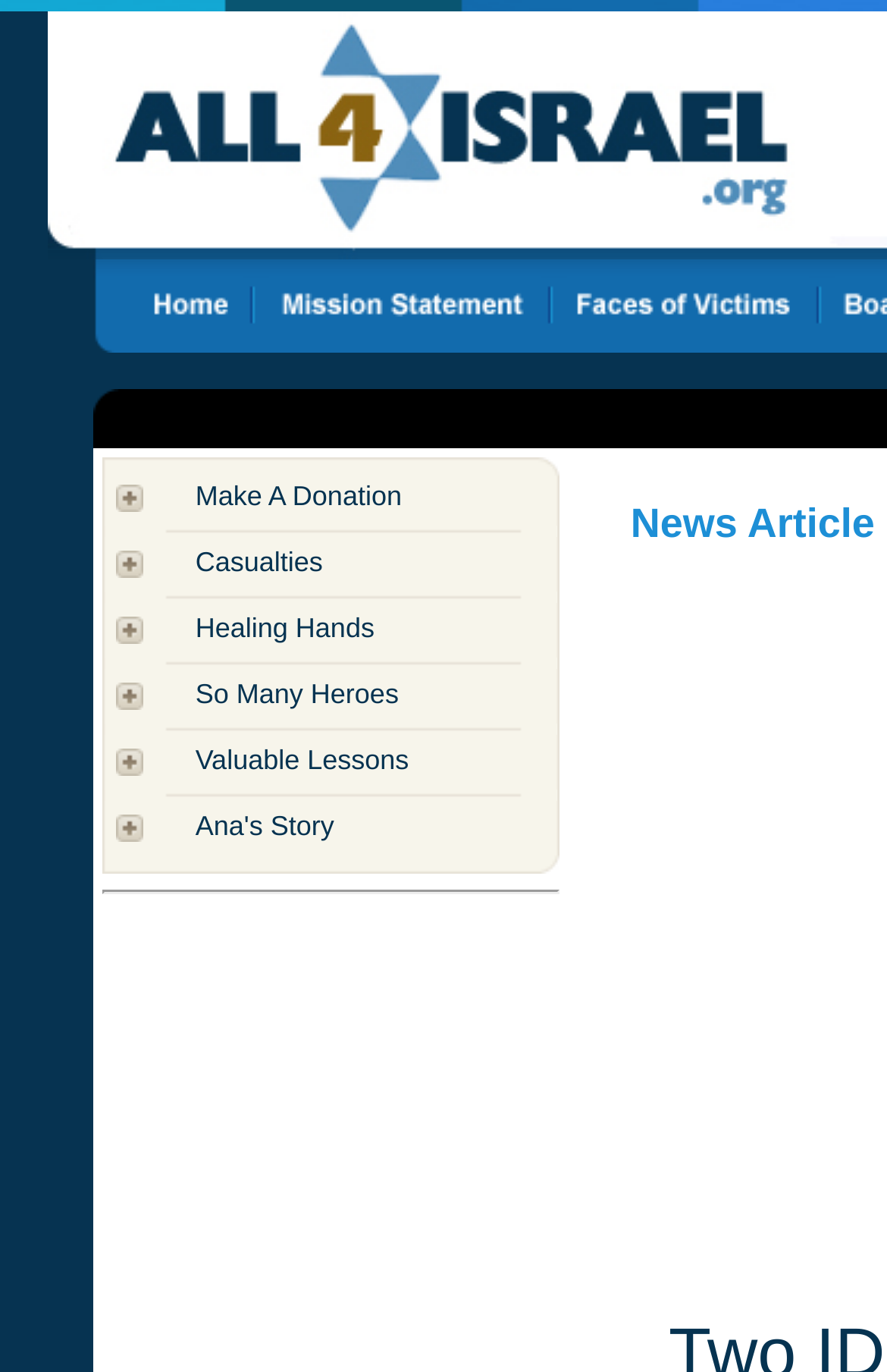Can you find the bounding box coordinates for the UI element given this description: "Healing Hands"? Provide the coordinates as four float numbers between 0 and 1: [left, top, right, bottom].

[0.22, 0.446, 0.422, 0.469]